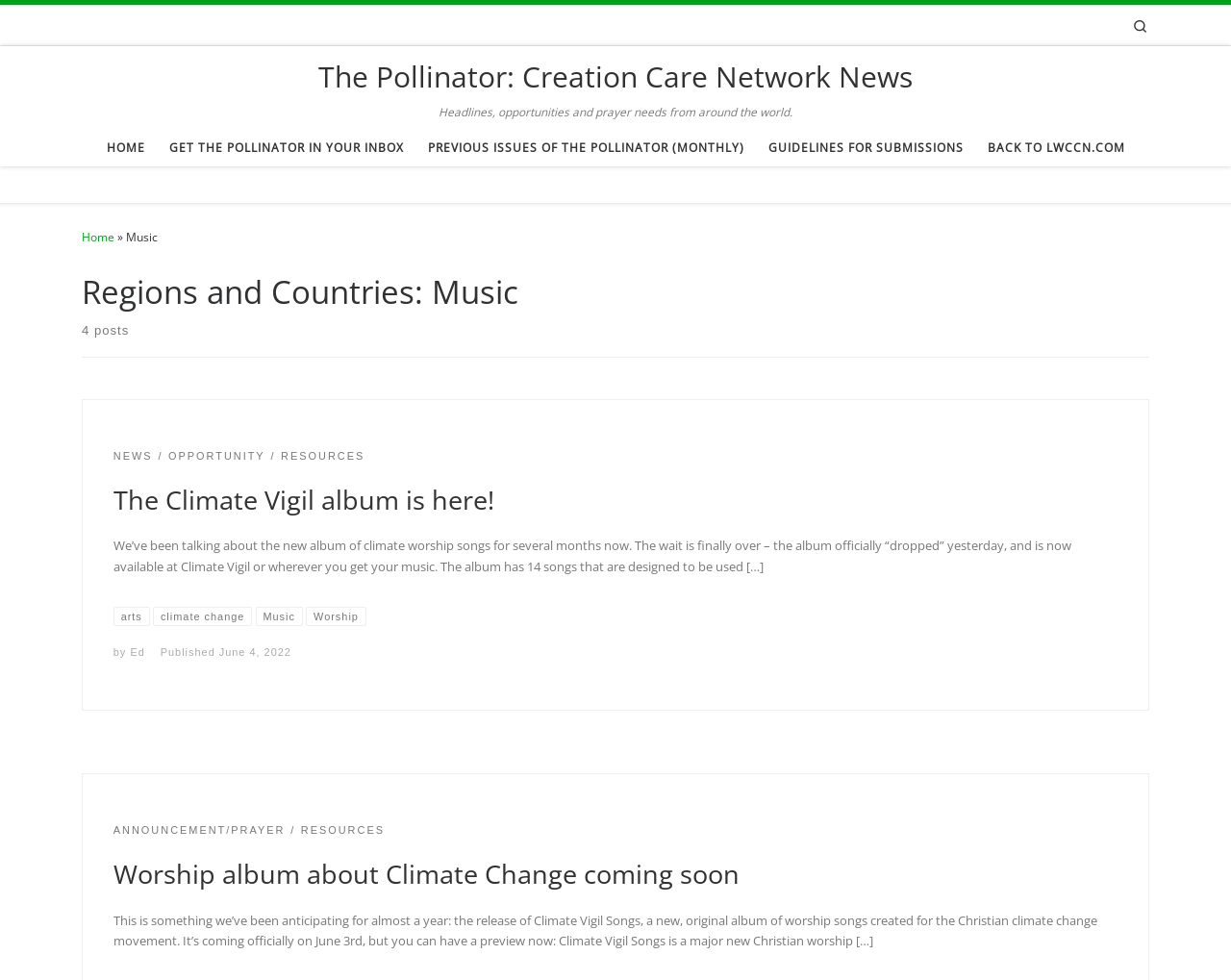Answer briefly with one word or phrase:
Who wrote the post 'The Climate Vigil album is here!'?

Ed